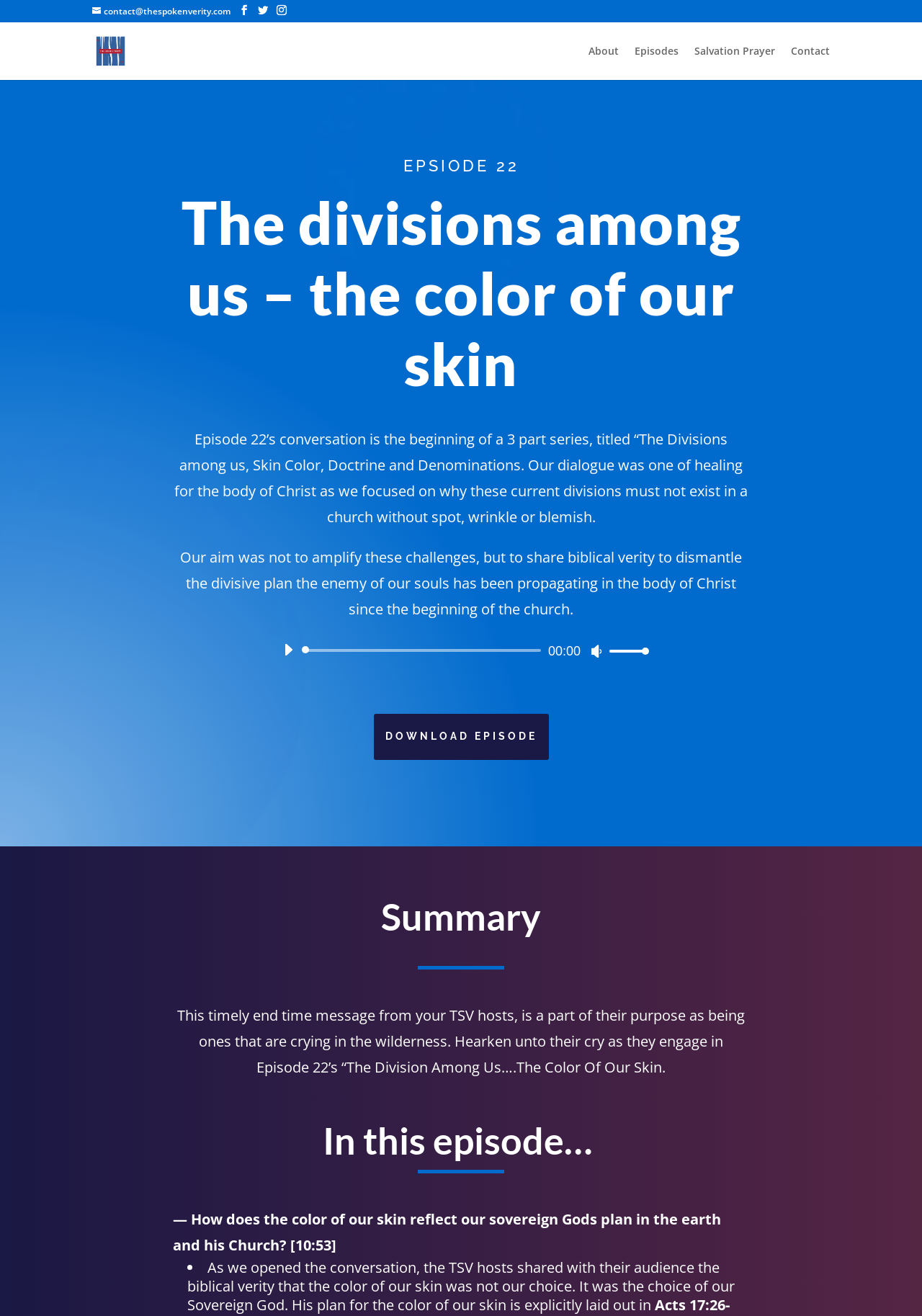Please determine the main heading text of this webpage.

The divisions among us – the color of our skin